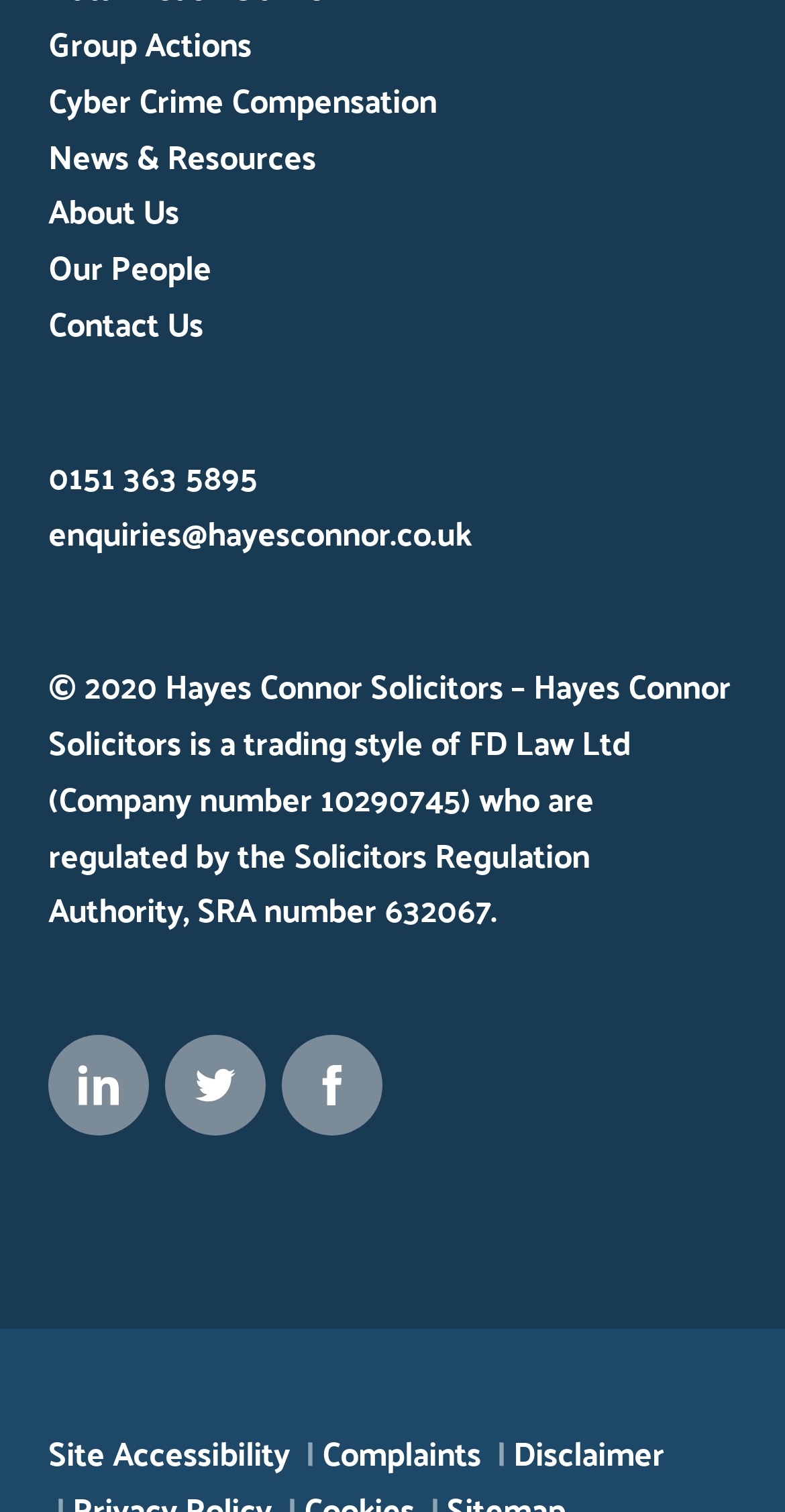Please respond to the question using a single word or phrase:
What is the company name of the solicitors?

Hayes Connor Solicitors